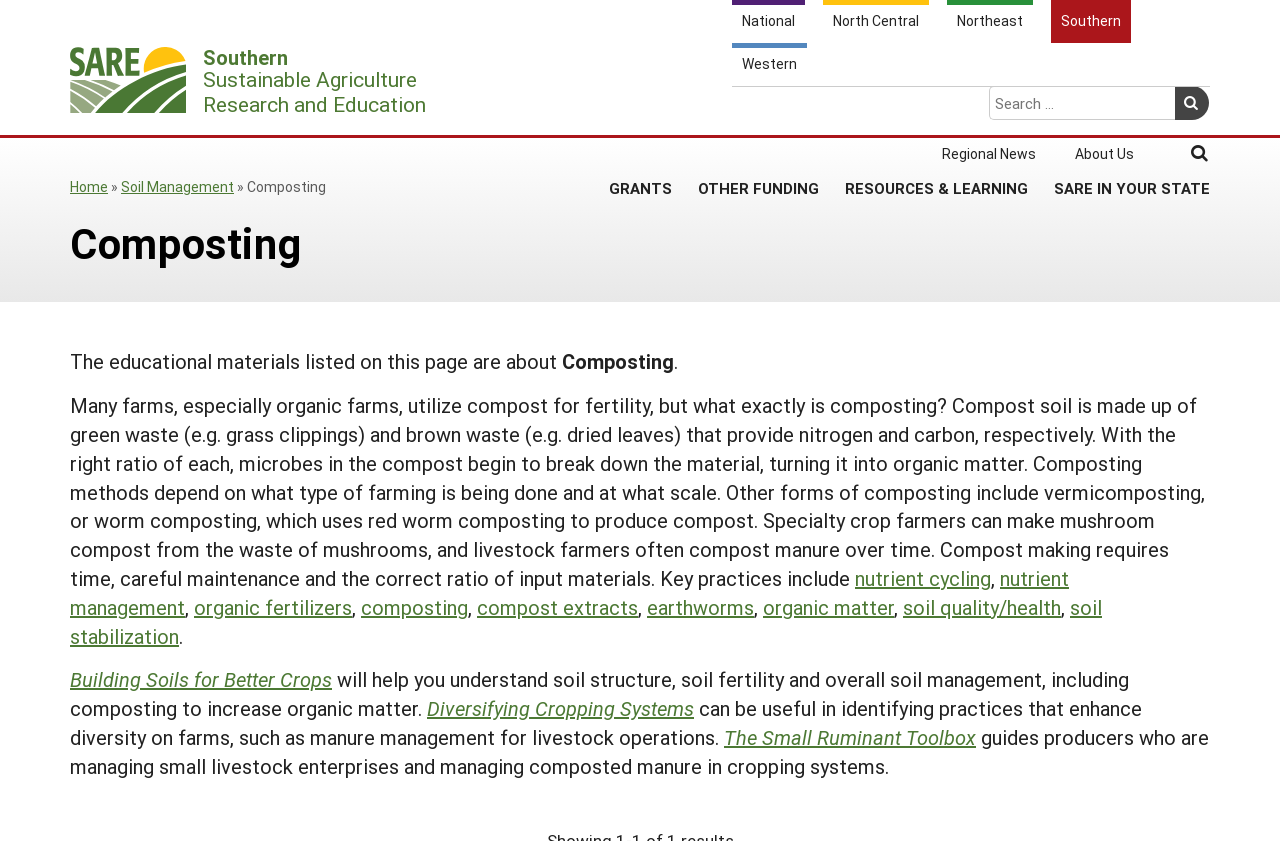Please identify the bounding box coordinates of the area that needs to be clicked to fulfill the following instruction: "Go to the Southern Sustainable Agriculture Research and Education page."

[0.055, 0.056, 0.344, 0.14]